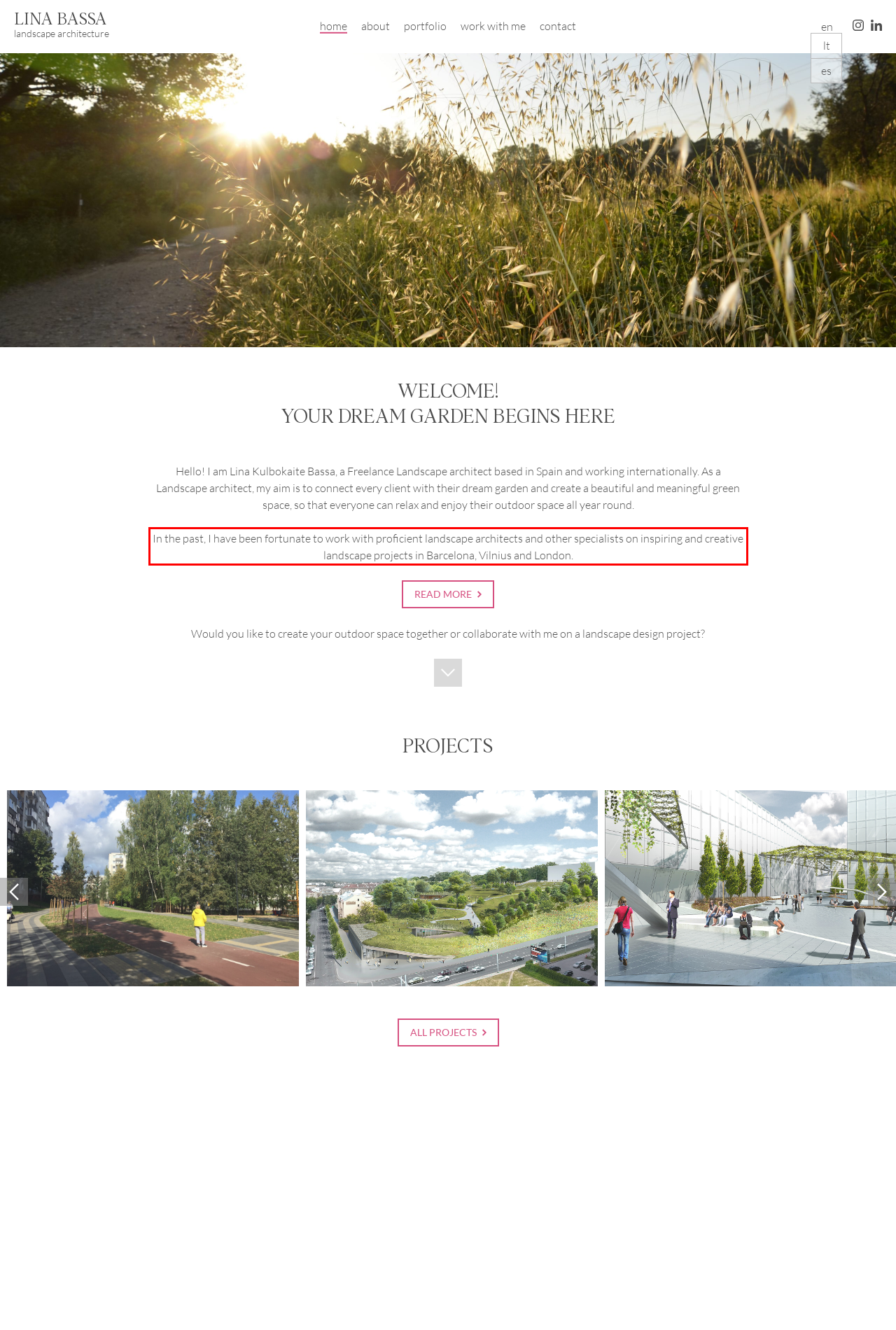You are provided with a webpage screenshot that includes a red rectangle bounding box. Extract the text content from within the bounding box using OCR.

In the past, I have been fortunate to work with proficient landscape architects and other specialists on inspiring and creative landscape projects in Barcelona, Vilnius and London.